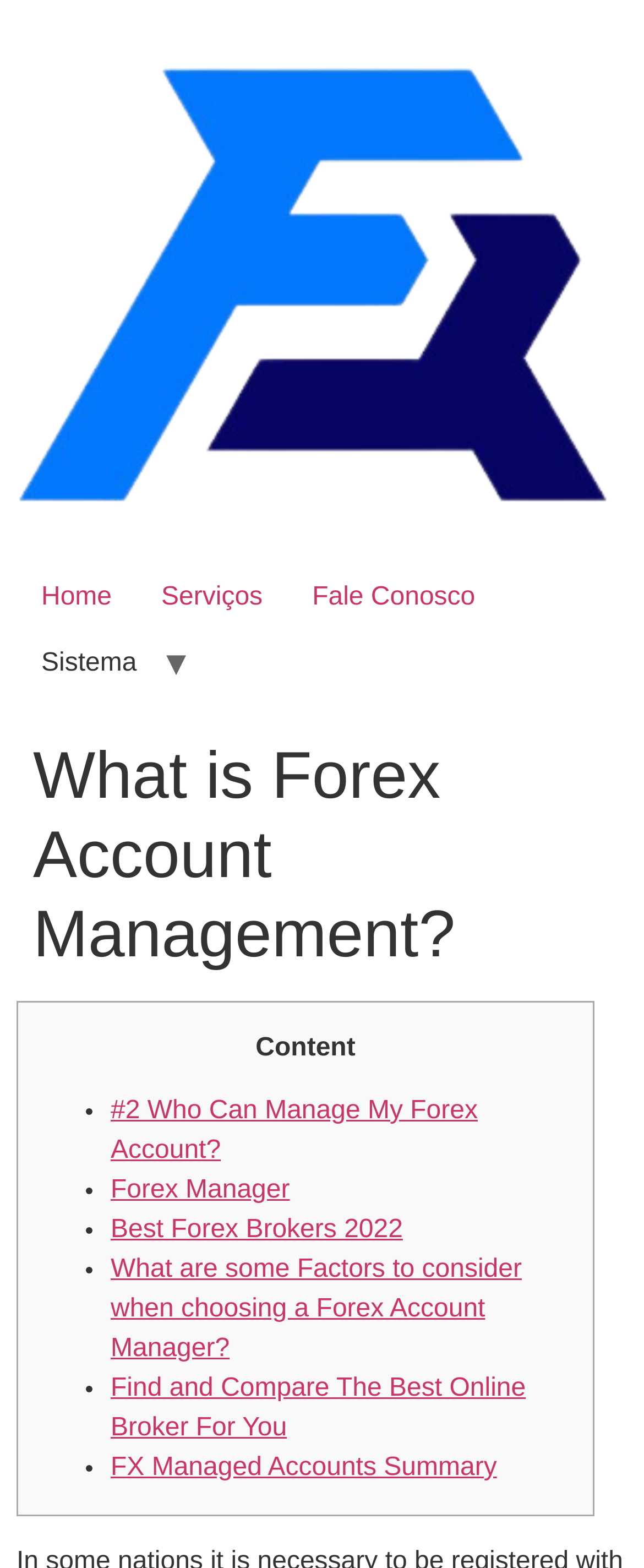Using the information in the image, give a comprehensive answer to the question: 
How many list items are there in the content section?

There are six list items in the content section, each represented by a bullet point and a link to a related topic, such as 'Who Can Manage My Forex Account?' and 'Best Forex Brokers 2022'.